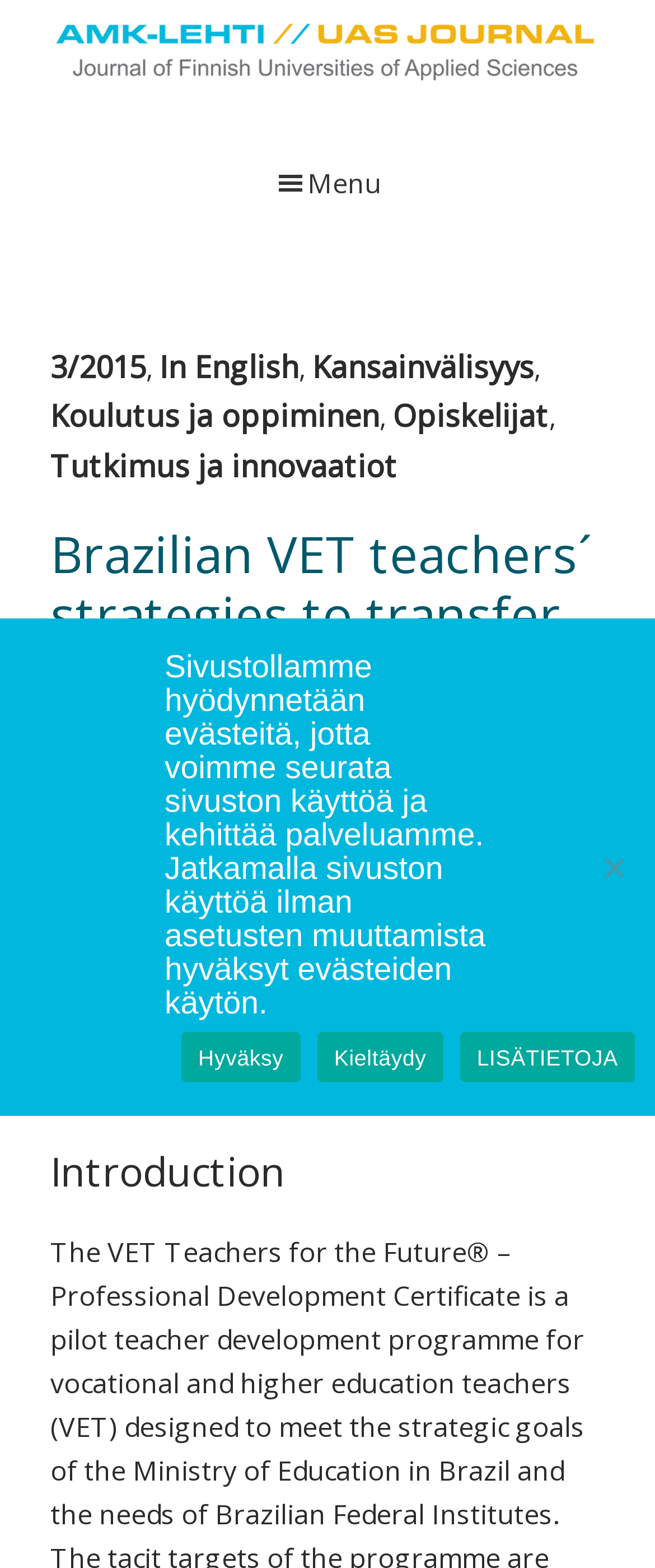Identify the bounding box of the UI component described as: "In English".

[0.244, 0.219, 0.456, 0.25]